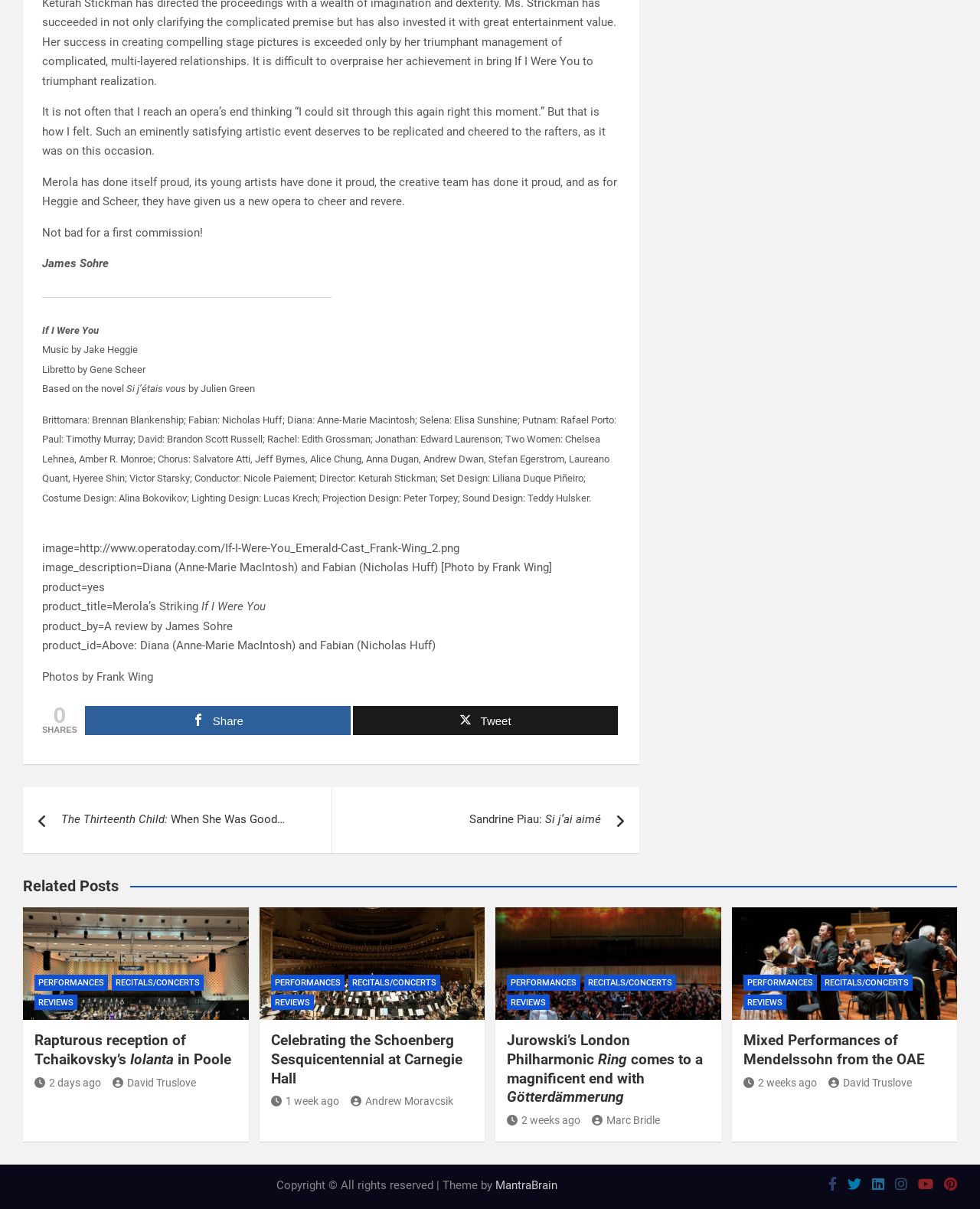Could you find the bounding box coordinates of the clickable area to complete this instruction: "Share the article"?

[0.087, 0.584, 0.357, 0.608]